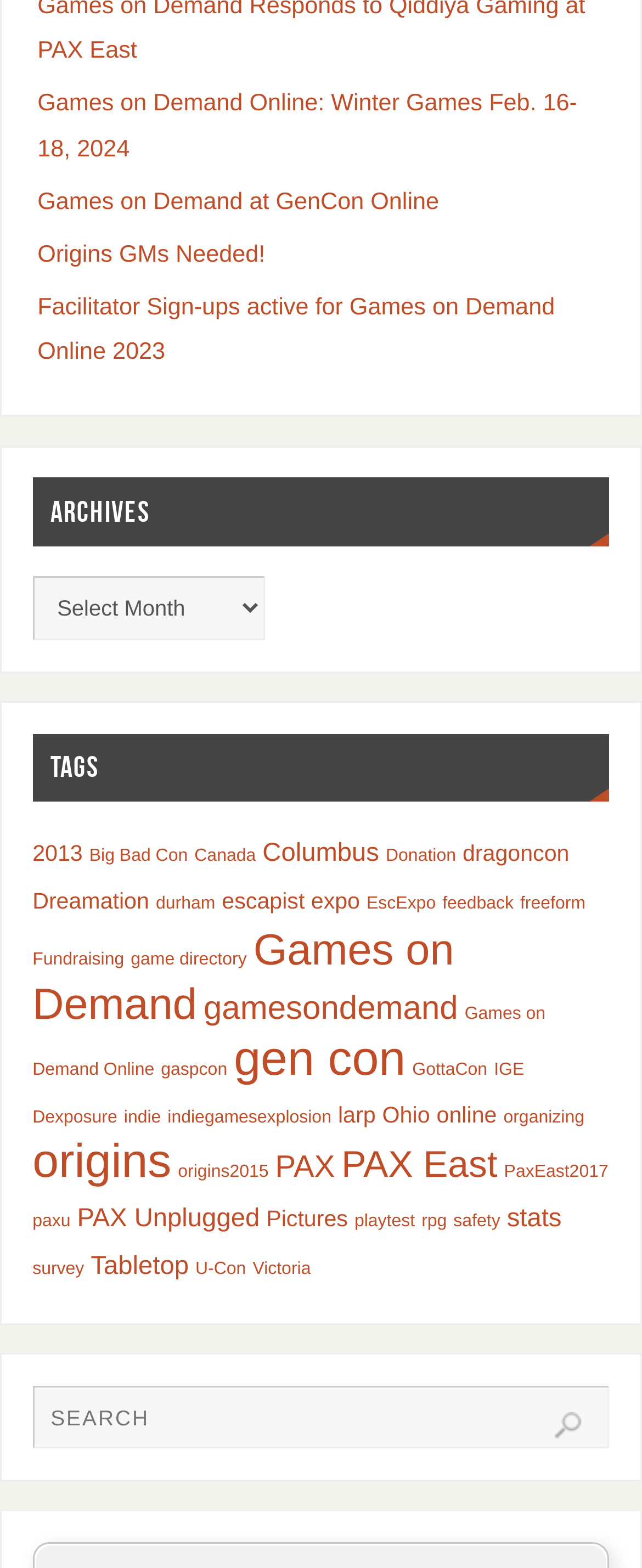Determine the coordinates of the bounding box for the clickable area needed to execute this instruction: "Switch to English".

None